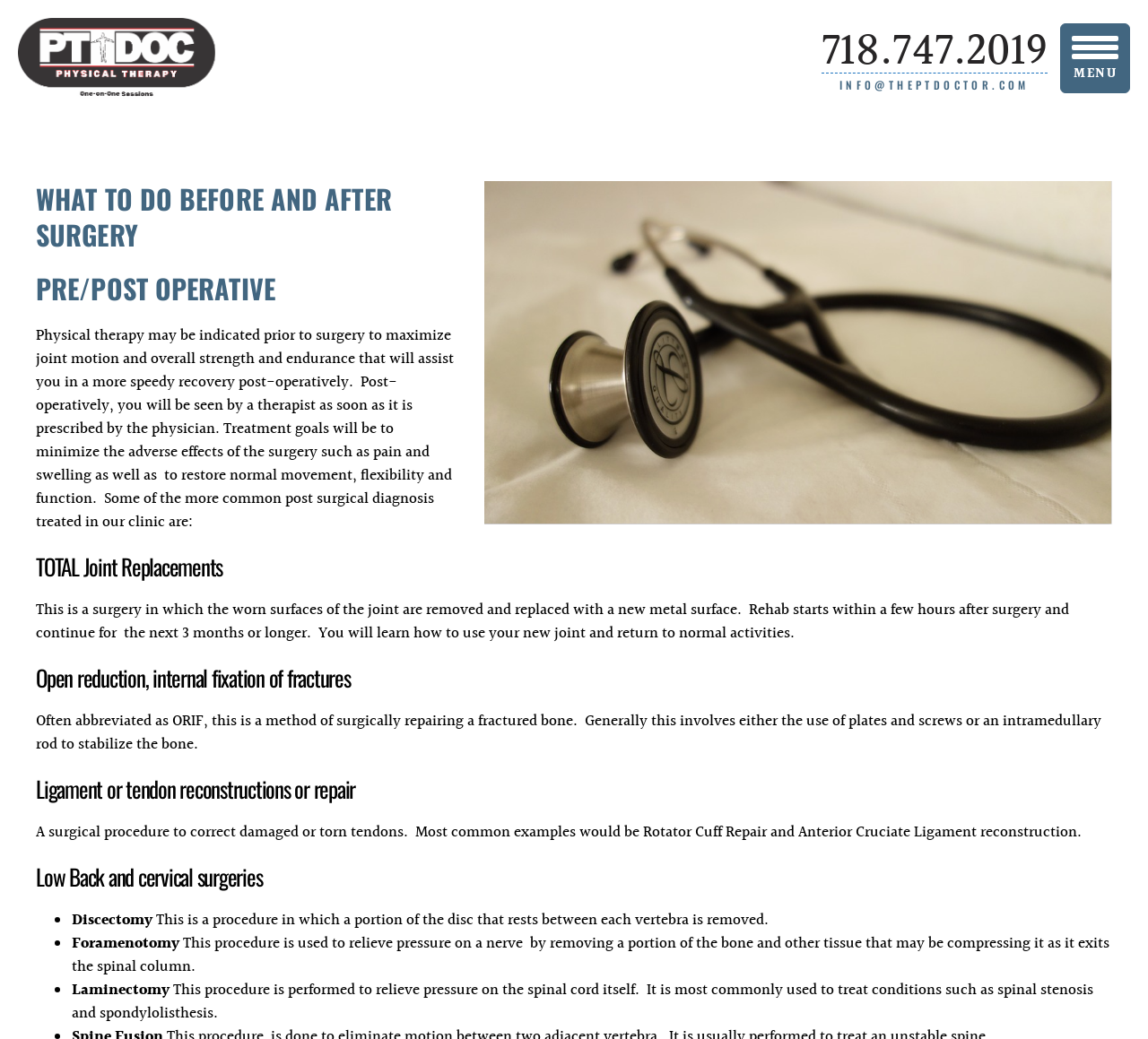What is the phone number to contact The Physical Therapy Doctor?
Answer the question with a detailed and thorough explanation.

I found the phone number by looking at the top-right corner of the webpage, where the contact information is typically located. The phone number is displayed as a link, which suggests that it can be clicked to initiate a call or send a message.